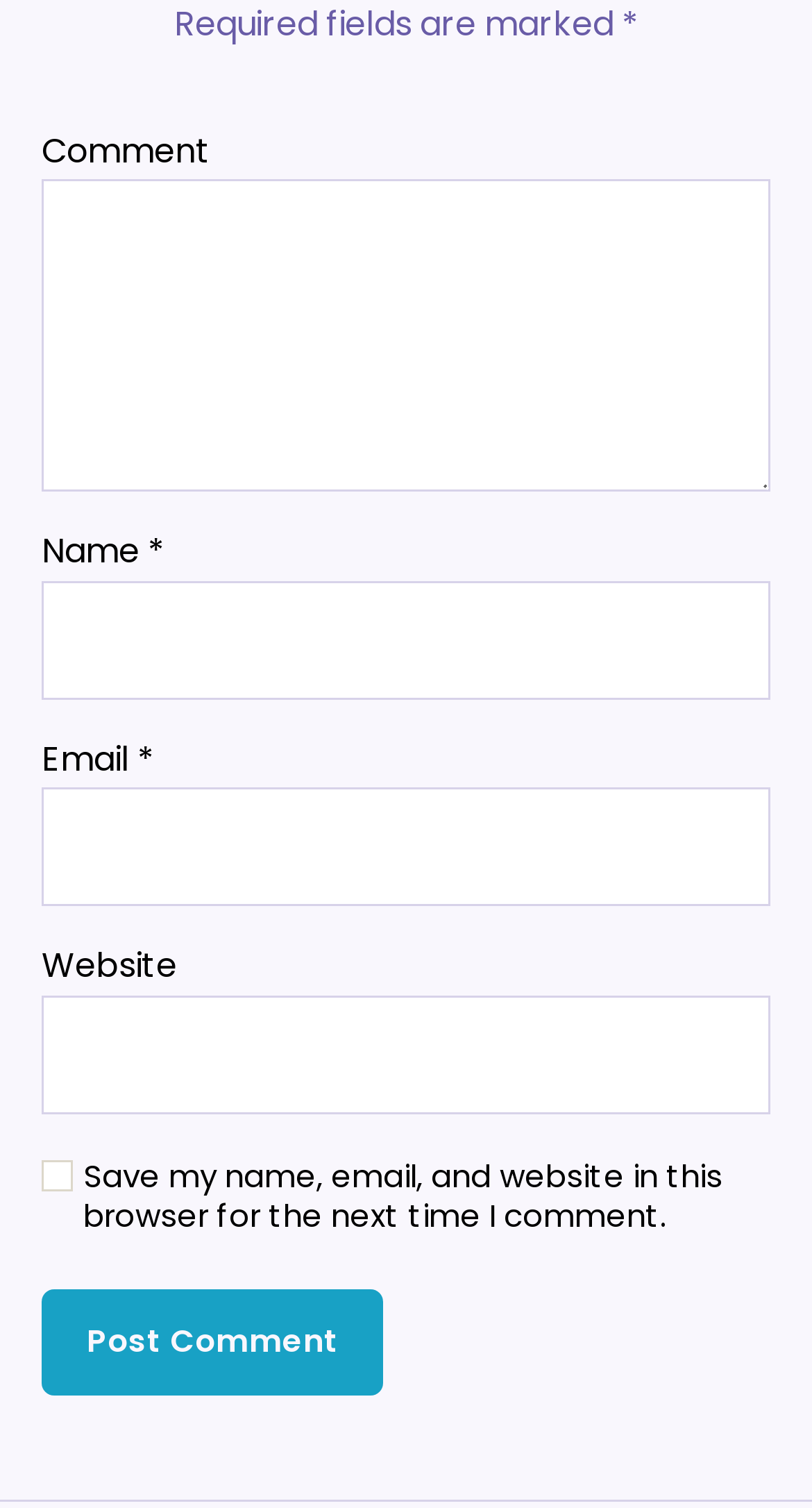What is the purpose of the checkbox?
Please craft a detailed and exhaustive response to the question.

The purpose of the checkbox is to save the commenter's name, email, and website in the browser for the next time they comment, as indicated by the text of the checkbox.